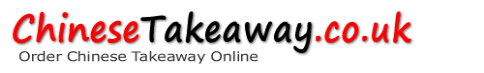Offer a detailed account of the various components present in the image.

The image showcases the logo for "ChineseTakeaway.co.uk," a website dedicated to ordering Chinese takeaway online. The logo features the name "Chinese Takeaway" prominently displayed in a bold red font, emphasizing the word "Takeaway" for visual impact, while the ".co.uk" extends in a more understated black font. Below the name, the phrase "Order Chinese Takeaway Online" is presented, providing a clear indication of the site's purpose. The overall design is clean and appealing, inviting customers to easily navigate the website for takeaway options.